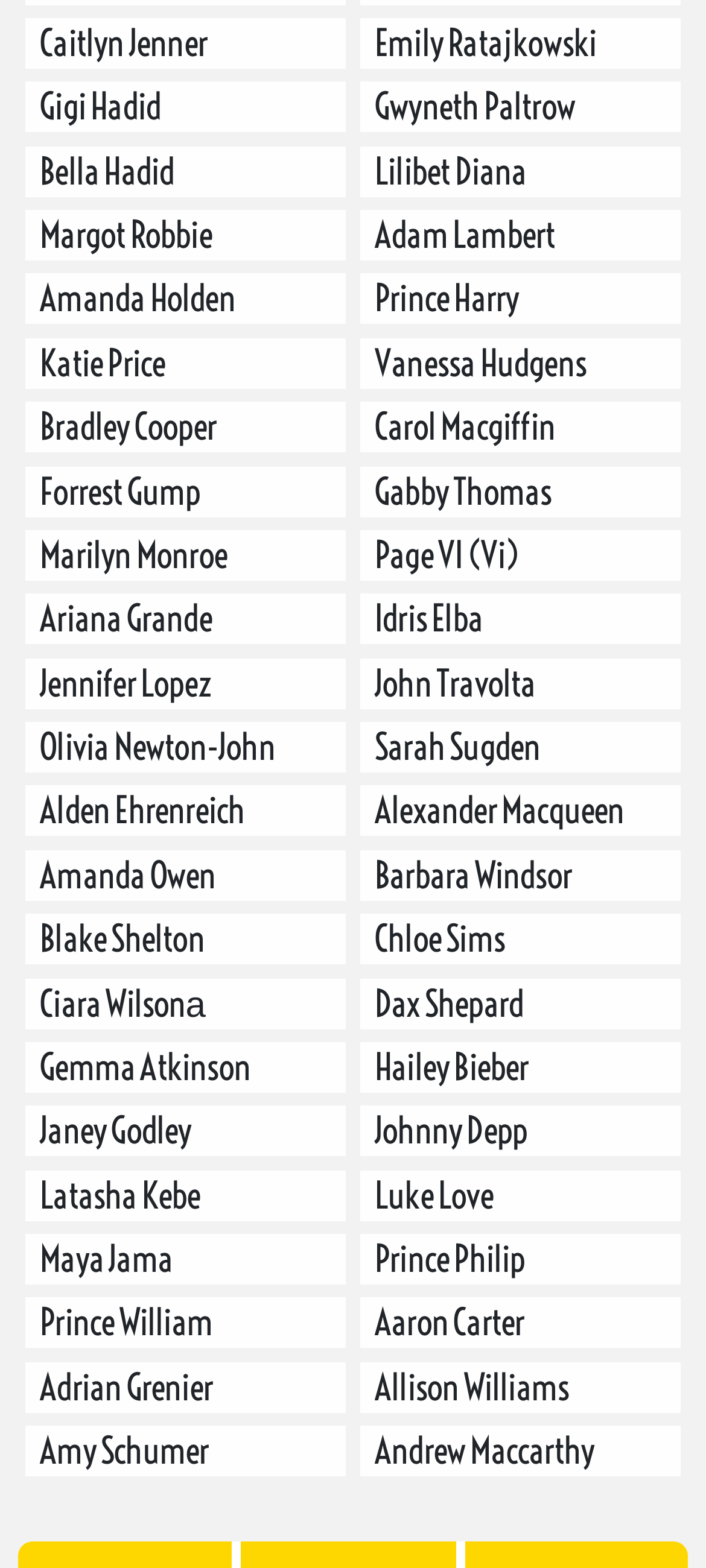Are there more female celebrities than male celebrities on this webpage?
Please respond to the question with a detailed and thorough explanation.

I counted the number of links with female celebrity names and male celebrity names, and there are more female celebrity names, indicating that there are more female celebrities than male celebrities on this webpage.